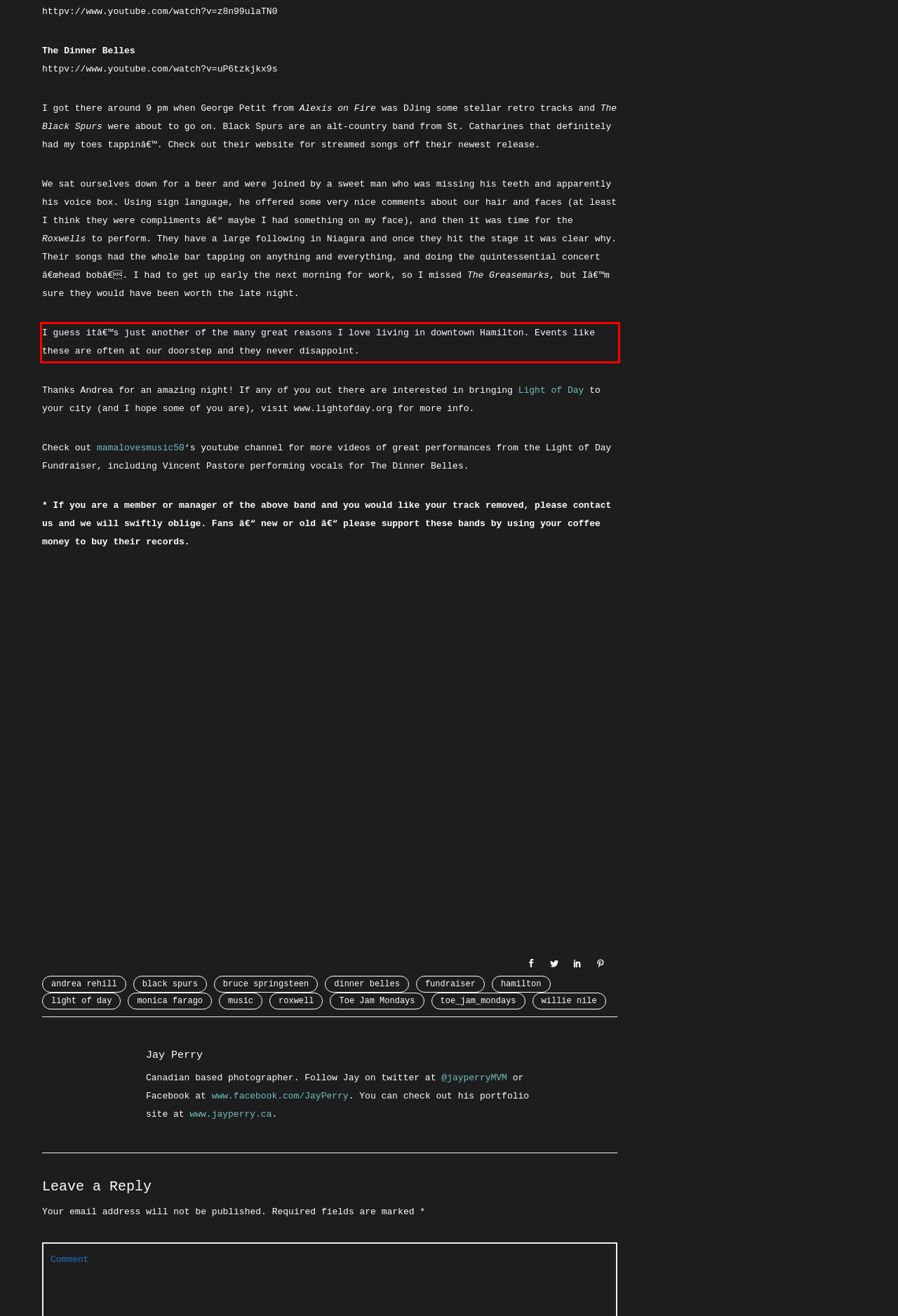From the given screenshot of a webpage, identify the red bounding box and extract the text content within it.

I guess itâ€™s just another of the many great reasons I love living in downtown Hamilton. Events like these are often at our doorstep and they never disappoint.